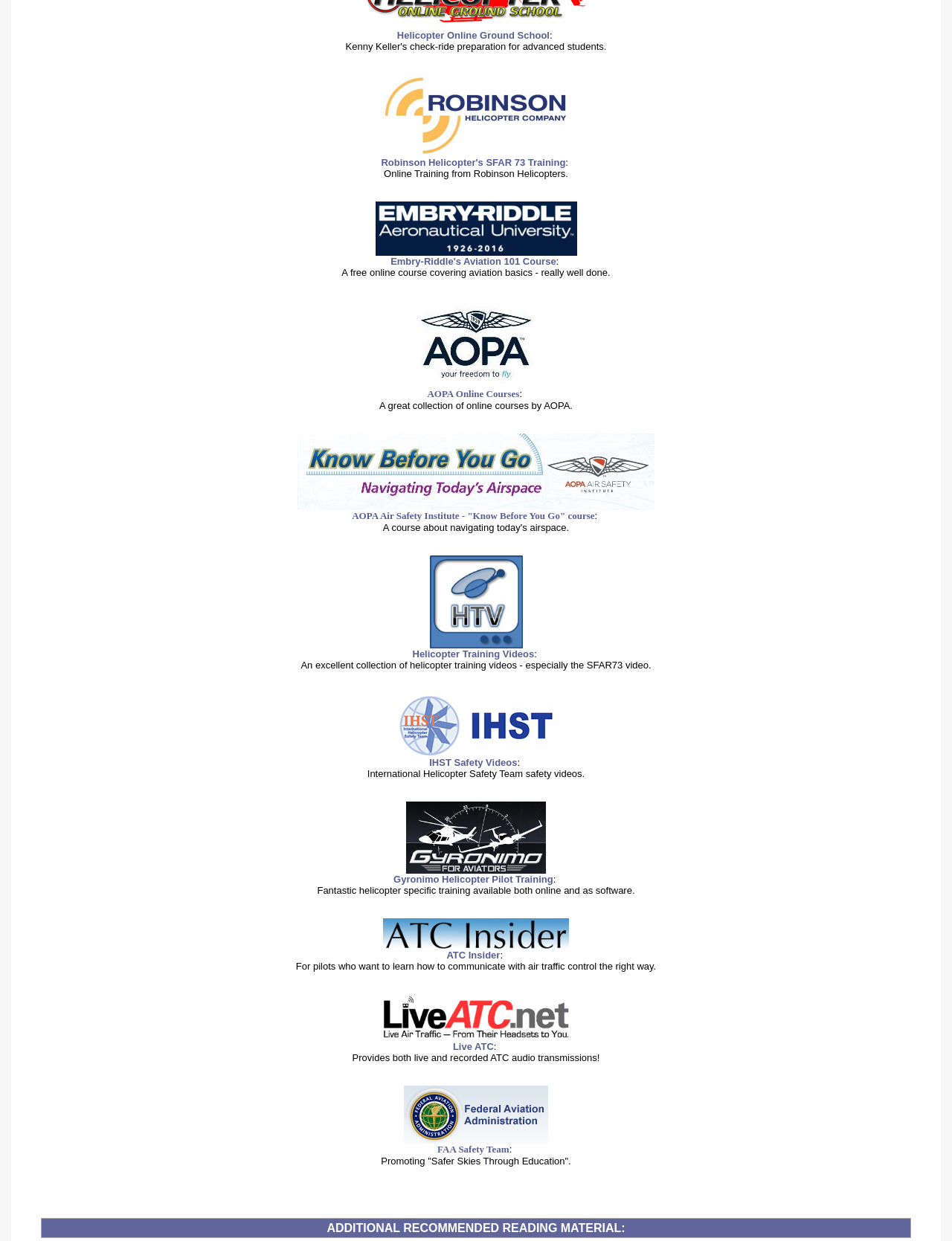Determine the bounding box for the UI element that matches this description: "AOPA Online Courses".

[0.449, 0.313, 0.546, 0.322]